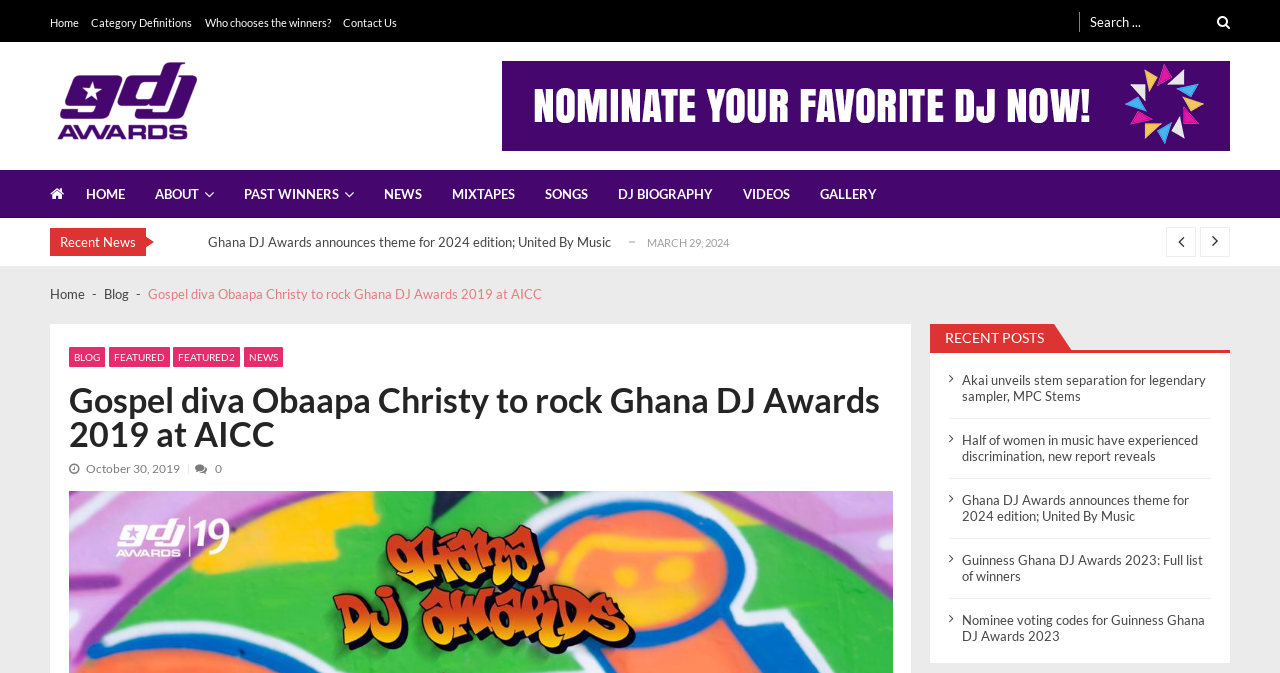What is the date of the news article with the title 'Gospel diva Obaapa Christy to rock Ghana DJ Awards 2019 at AICC'?
Can you provide an in-depth and detailed response to the question?

I found the link element with the title 'Gospel diva Obaapa Christy to rock Ghana DJ Awards 2019 at AICC' and looked at its surrounding elements. I found a static text element with the date 'October 30, 2019' nearby, which suggests that it is the date of the news article.